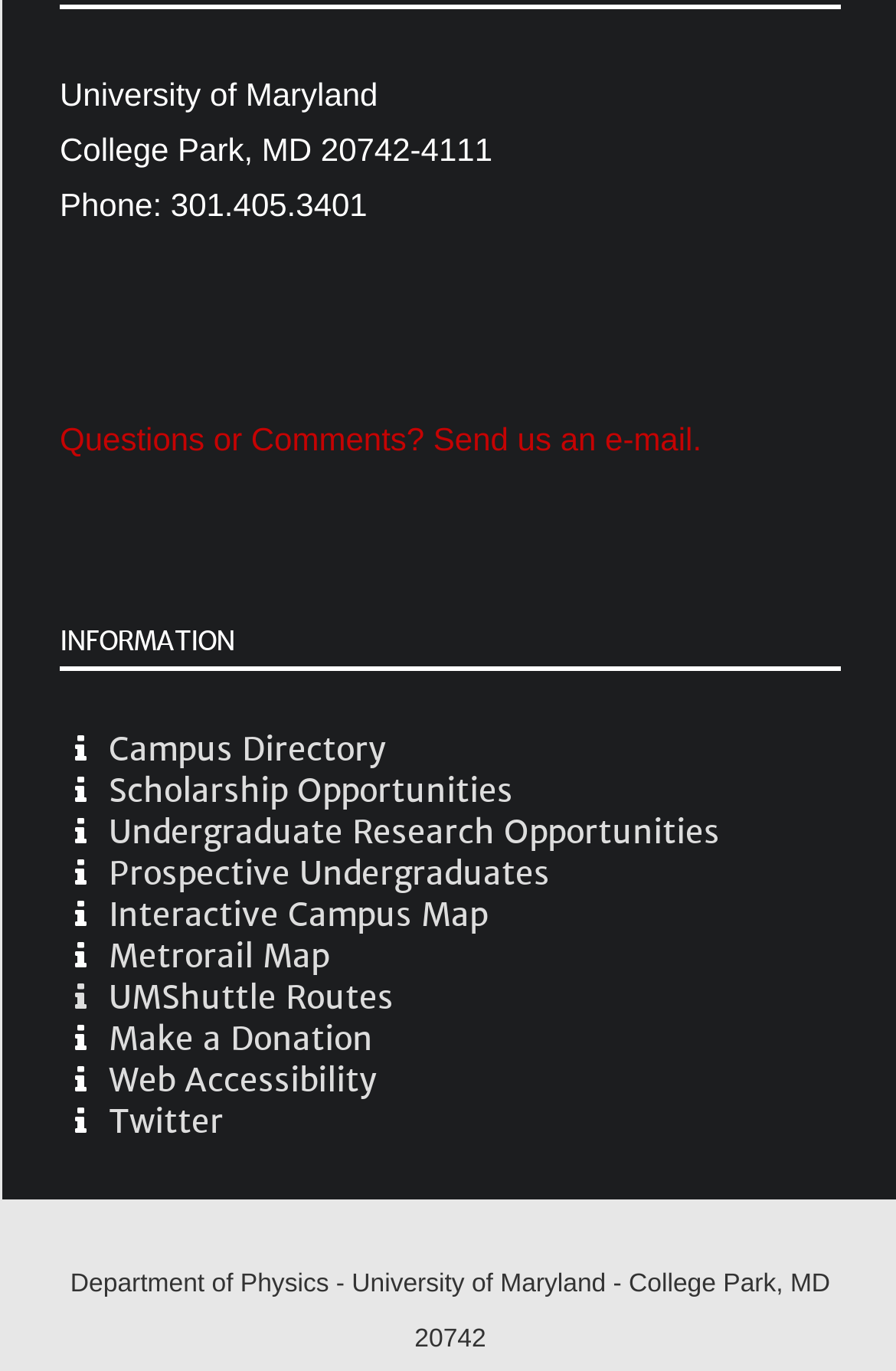What is the name of the department associated with this webpage?
Answer the question with as much detail as possible.

The department name can be found at the bottom of the webpage, where the full title of the webpage is listed. The title includes the department name, 'Department of Physics', along with the university's name and location.